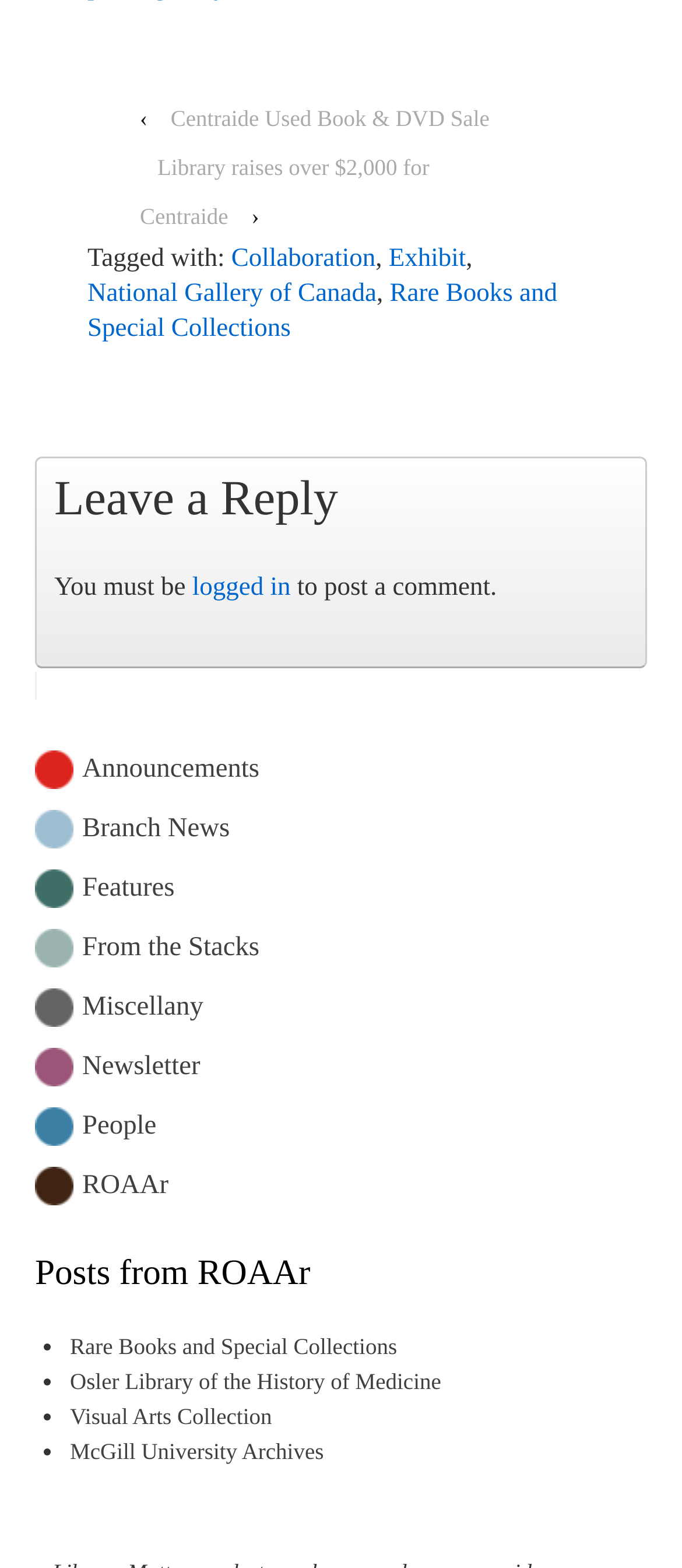Please specify the bounding box coordinates for the clickable region that will help you carry out the instruction: "Explore the National Gallery of Canada".

[0.128, 0.179, 0.552, 0.197]